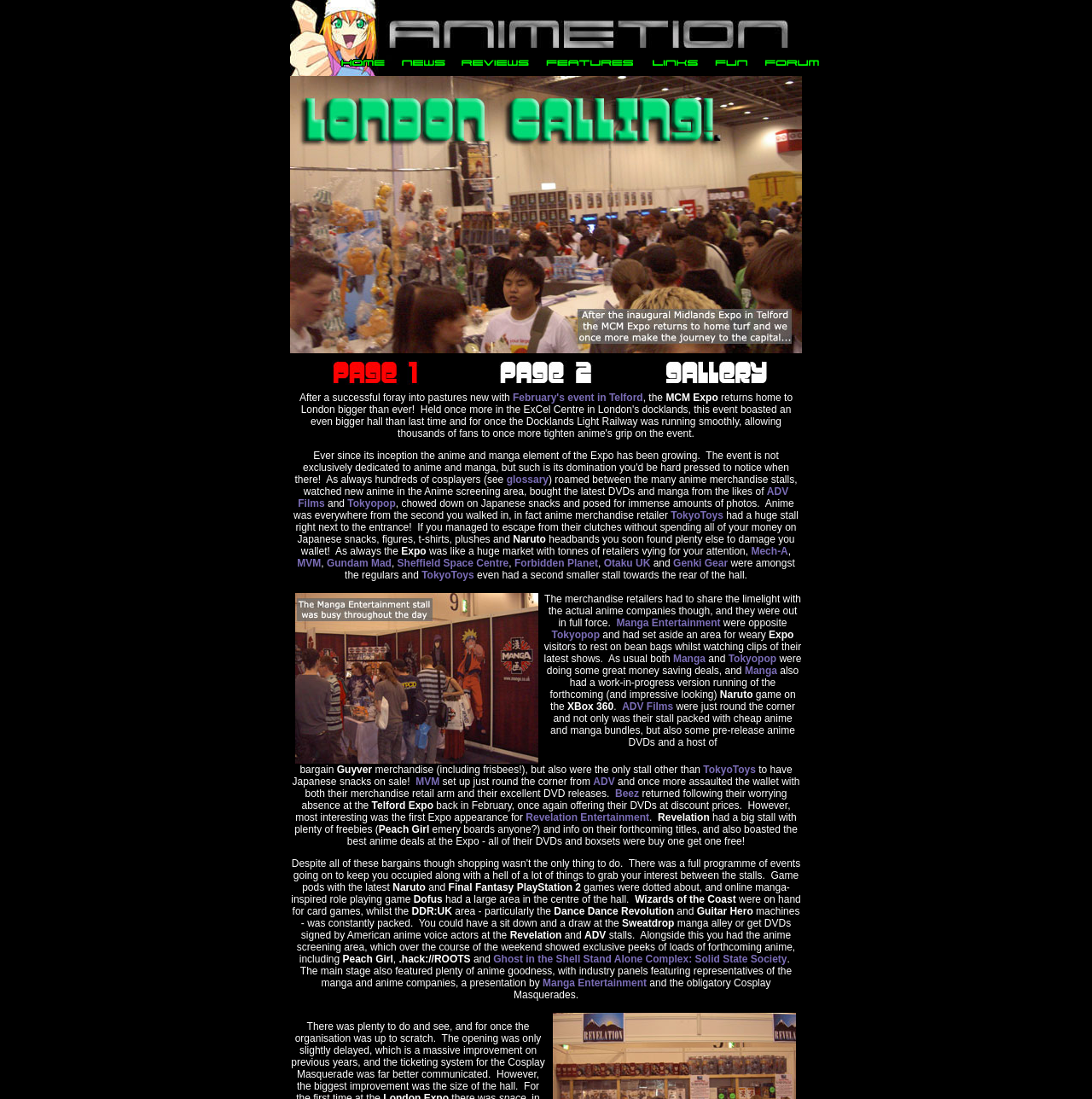Refer to the image and provide a thorough answer to this question:
What type of products were available at the TokyoToys stall?

Based on the webpage content, it appears that TokyoToys had a stall at the MCM London Expo, and they were selling various products, including Japanese snacks, figures, t-shirts, plushes, and Naruto headbands. This information is mentioned in the second paragraph of the webpage content.